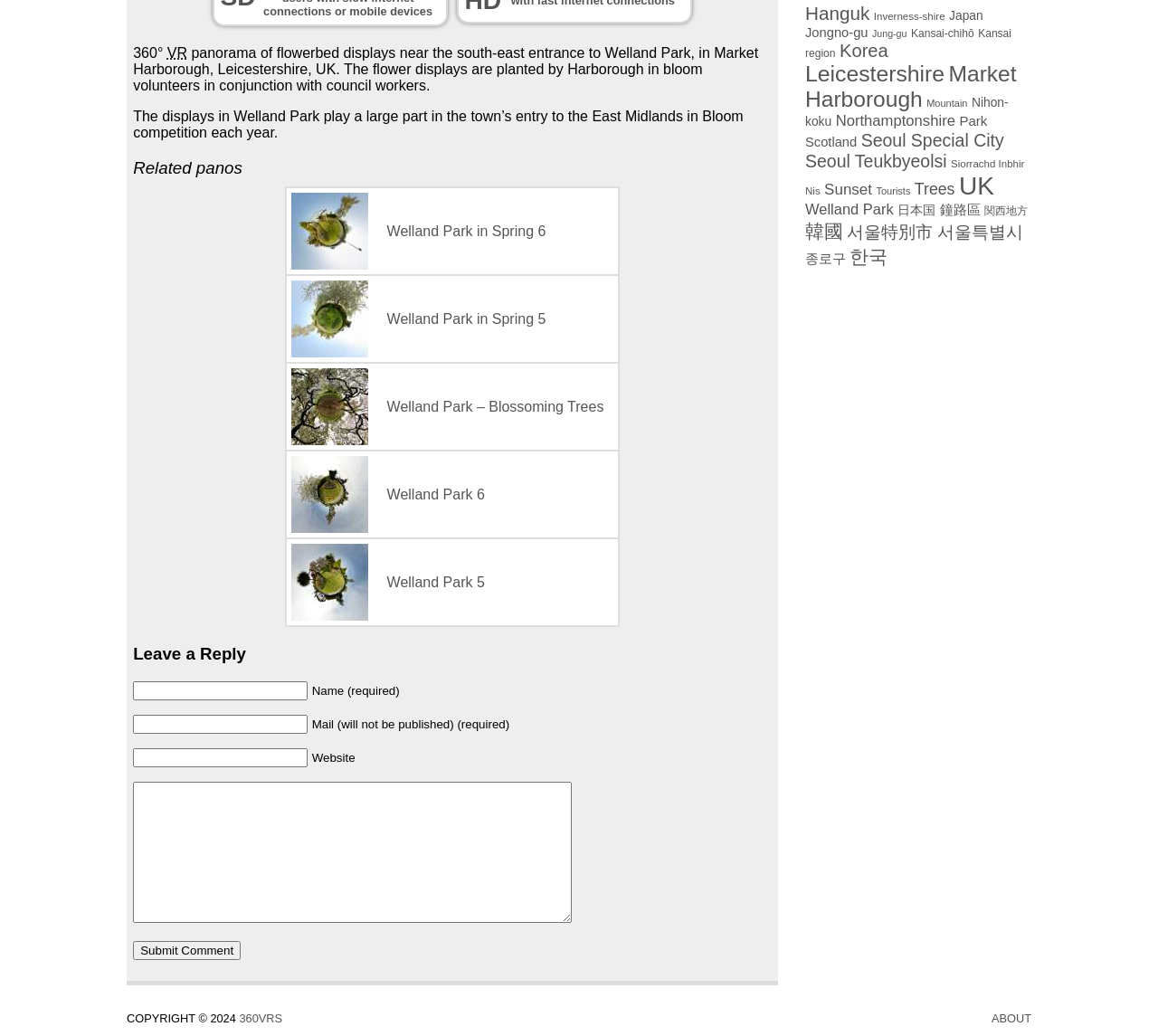Find the bounding box of the UI element described as follows: "Tourists".

[0.757, 0.179, 0.786, 0.189]